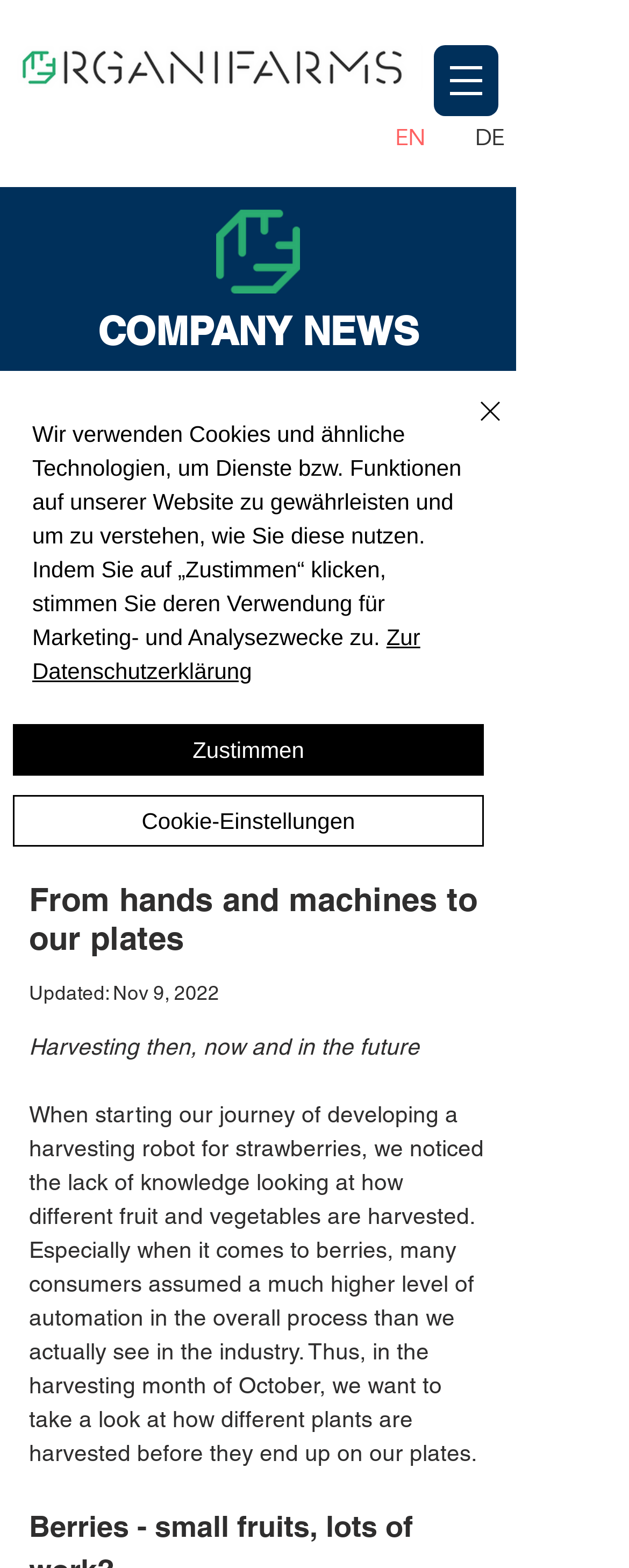Identify the bounding box coordinates for the element that needs to be clicked to fulfill this instruction: "Go to NEWS". Provide the coordinates in the format of four float numbers between 0 and 1: [left, top, right, bottom].

[0.256, 0.236, 0.564, 0.279]